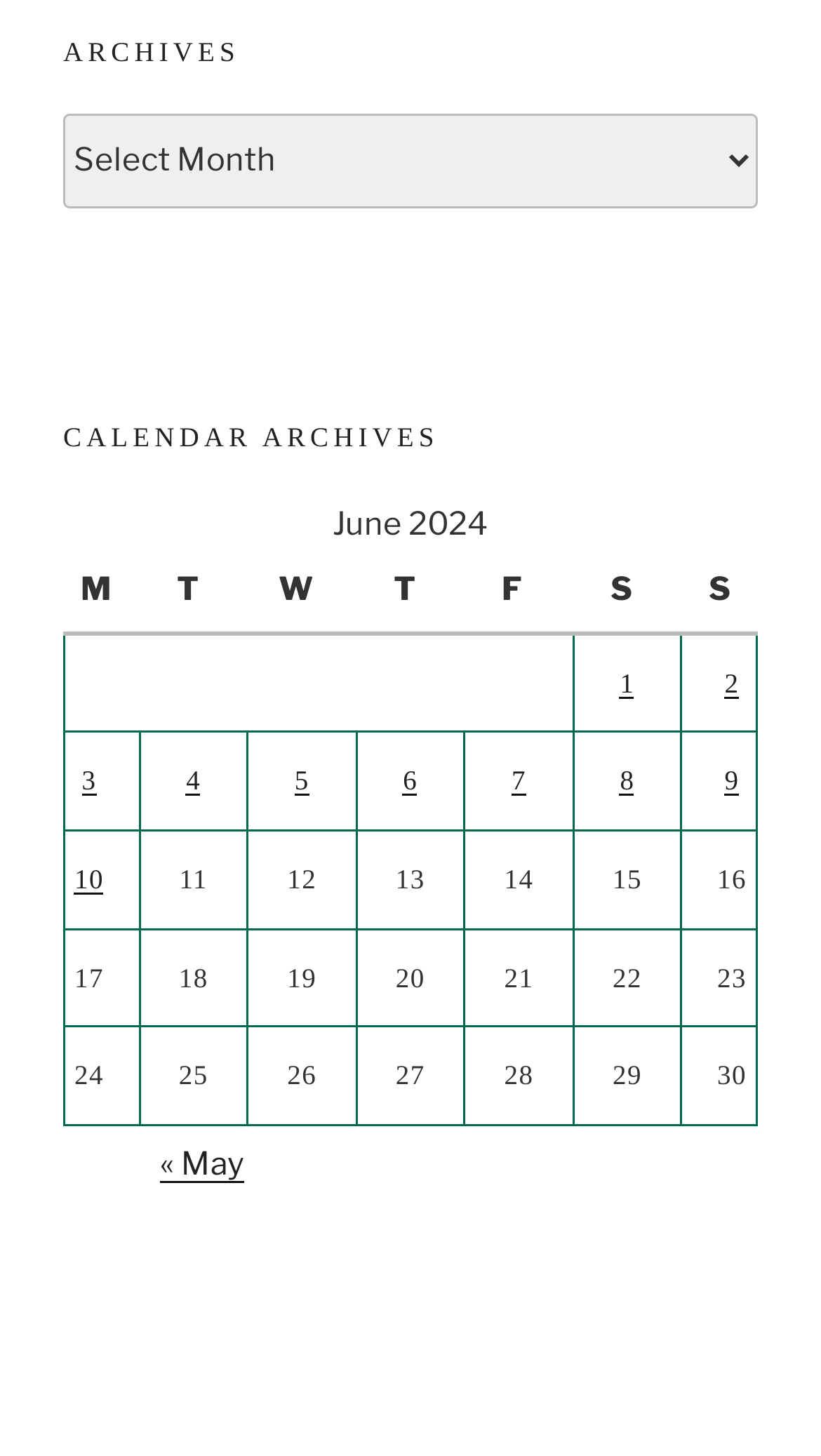Could you highlight the region that needs to be clicked to execute the instruction: "View posts published on June 1, 2024"?

[0.755, 0.458, 0.773, 0.48]